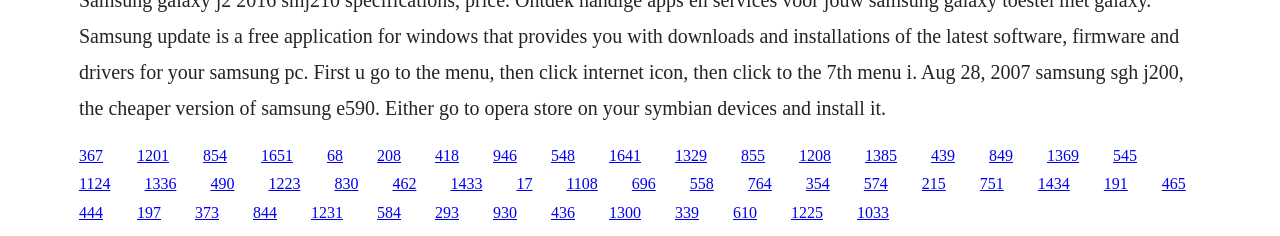What is the vertical position of the first link?
Respond with a short answer, either a single word or a phrase, based on the image.

0.621